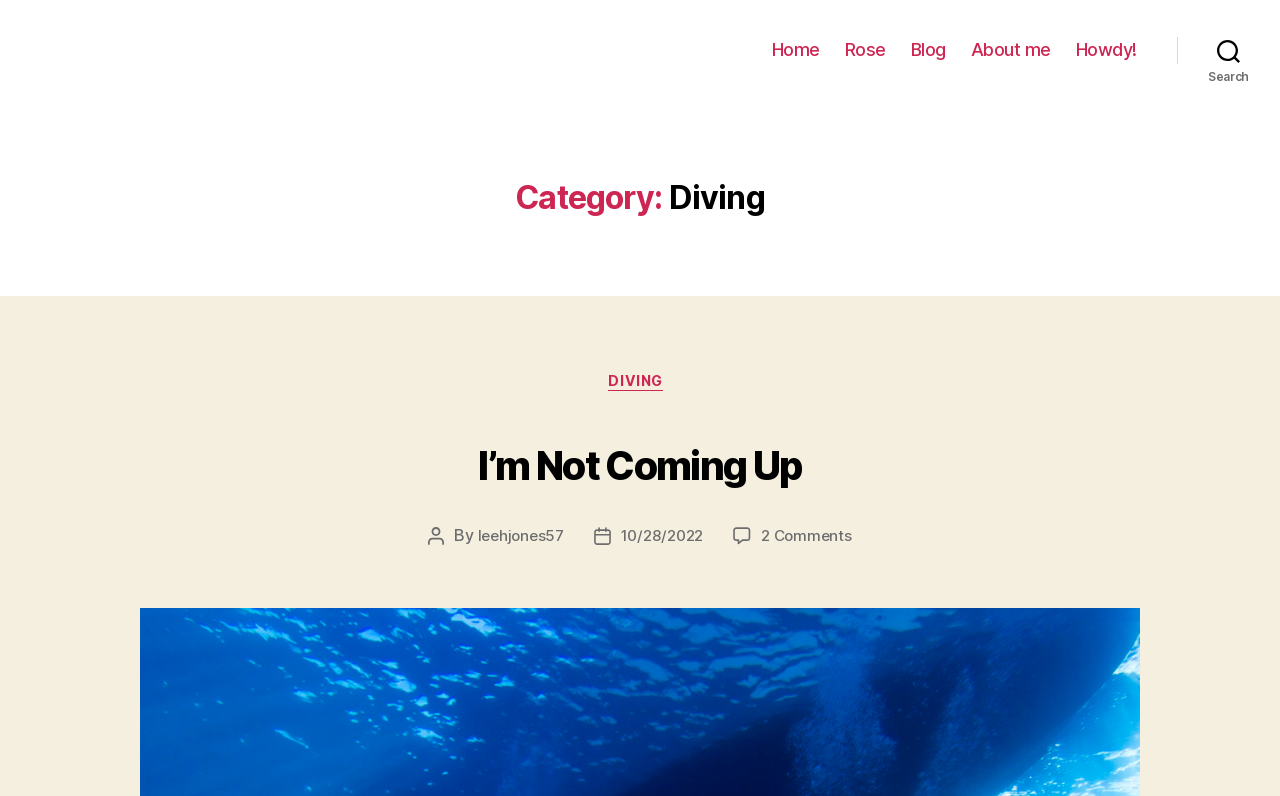Please identify the bounding box coordinates of the element on the webpage that should be clicked to follow this instruction: "view the post 'I’m Not Coming Up'". The bounding box coordinates should be given as four float numbers between 0 and 1, formatted as [left, top, right, bottom].

[0.289, 0.532, 0.711, 0.628]